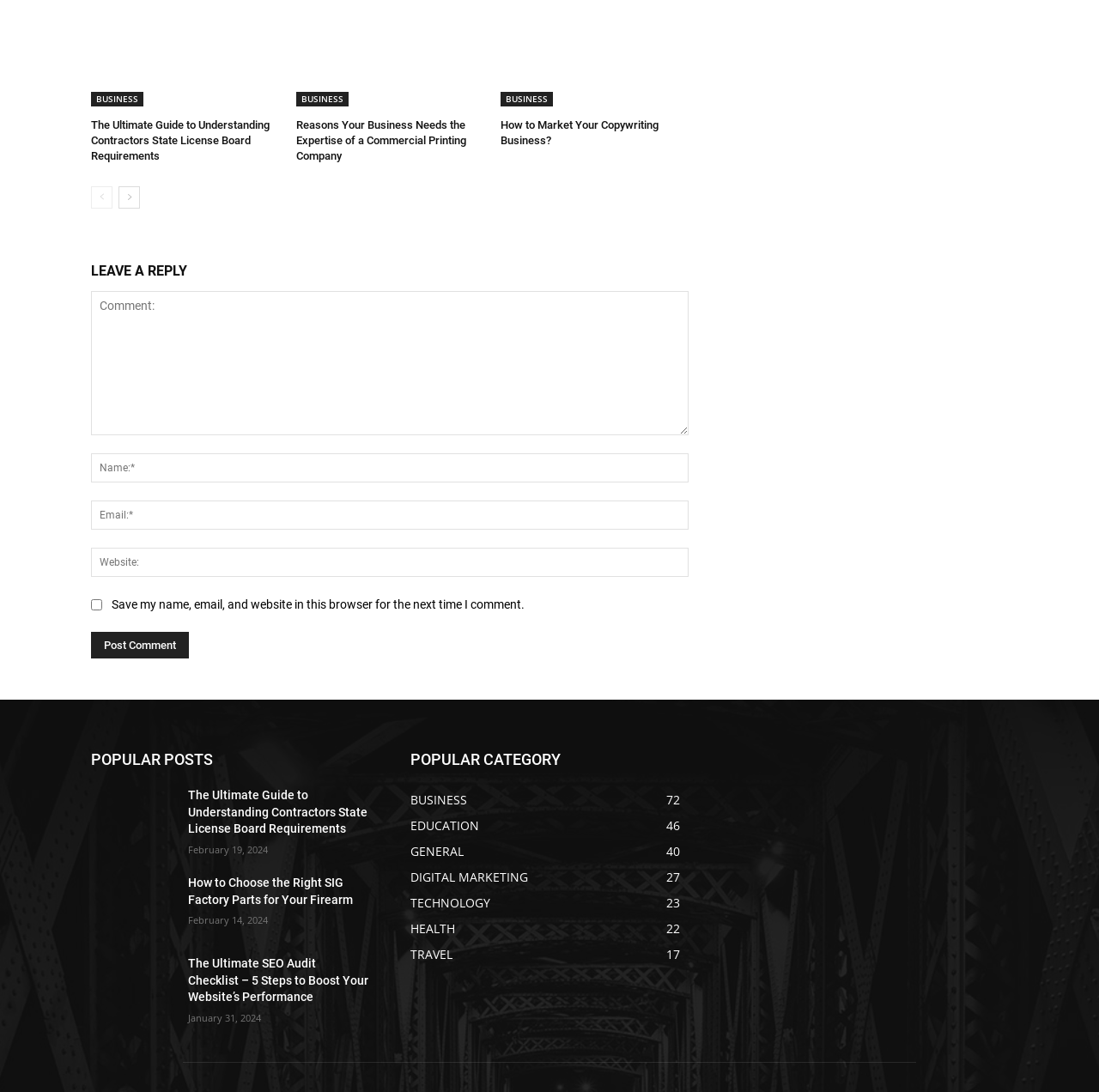Determine the bounding box coordinates of the area to click in order to meet this instruction: "Click on the 'Post Comment' button".

[0.083, 0.579, 0.172, 0.603]